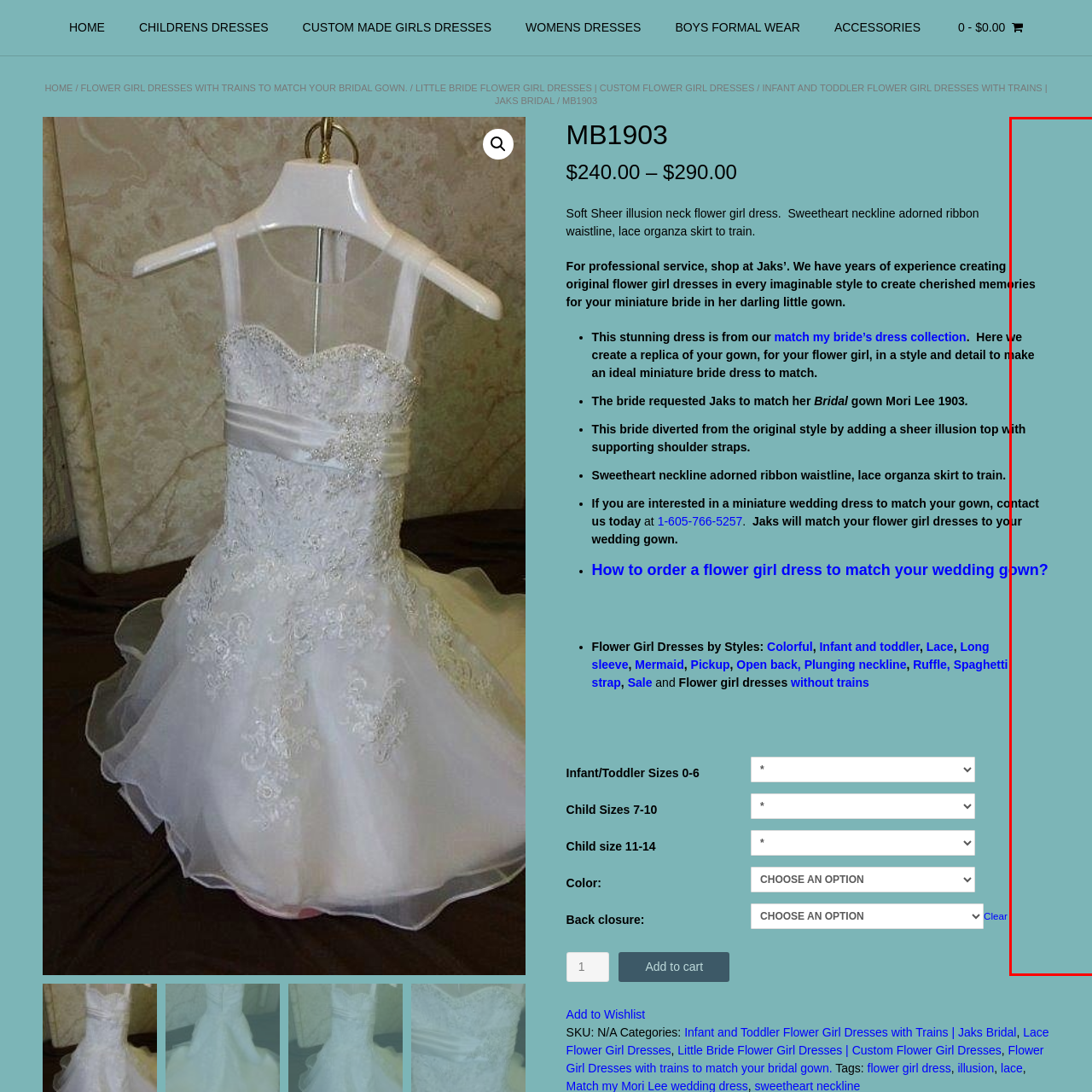What is the purpose of the service mentioned?
Check the image inside the red bounding box and provide your answer in a single word or short phrase.

Creating custom flower girl dresses